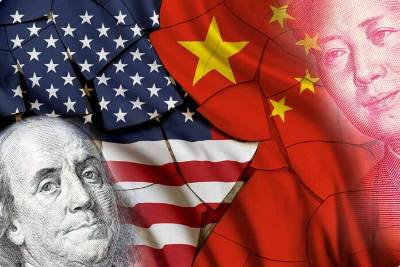Break down the image and describe every detail you can observe.

The image portrays a symbolic representation of the complex relationship between the United States and China. In the foreground, a prominent likeness of Benjamin Franklin, a founding father of the U.S., is juxtaposed against a backdrop featuring the flags of both nations. The U.S. flag, with its stars and stripes, is prominently displayed alongside the red and yellow colors of the Chinese flag, which includes the iconic five stars. Additionally, an image of a figure resembling Mao Zedong, a pivotal leader in Chinese history, is subtly integrated, enhancing the theme of international tension and diplomacy. This visual composition reflects the ongoing narrative of competition and cooperation between these two powerful nations in the context of current geopolitical discussions, particularly in regard to intelligence, security, and global influence, as highlighted in recent statements from U.S. officials.